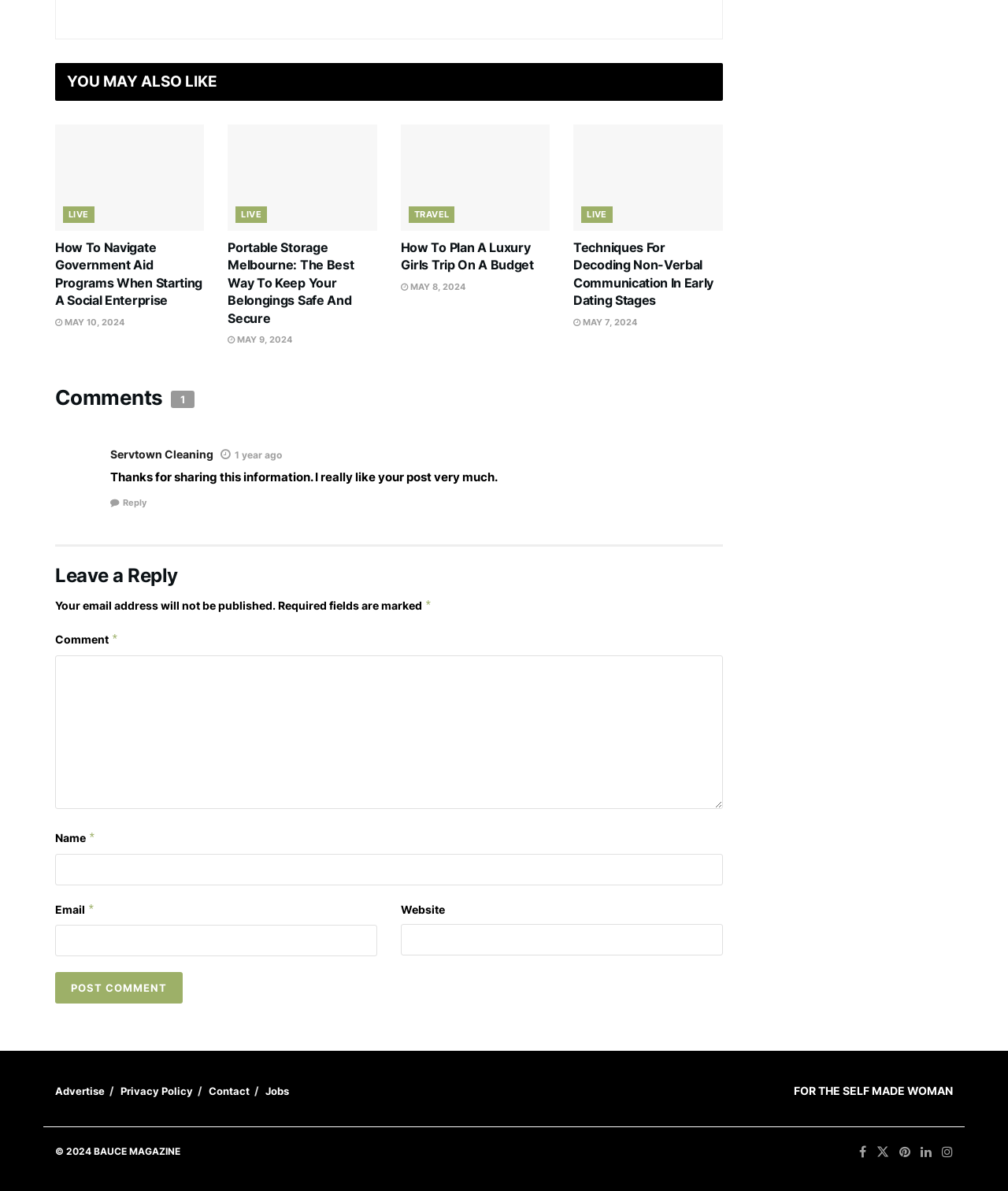Reply to the question below using a single word or brief phrase:
What is the theme of the webpage?

For the self-made woman